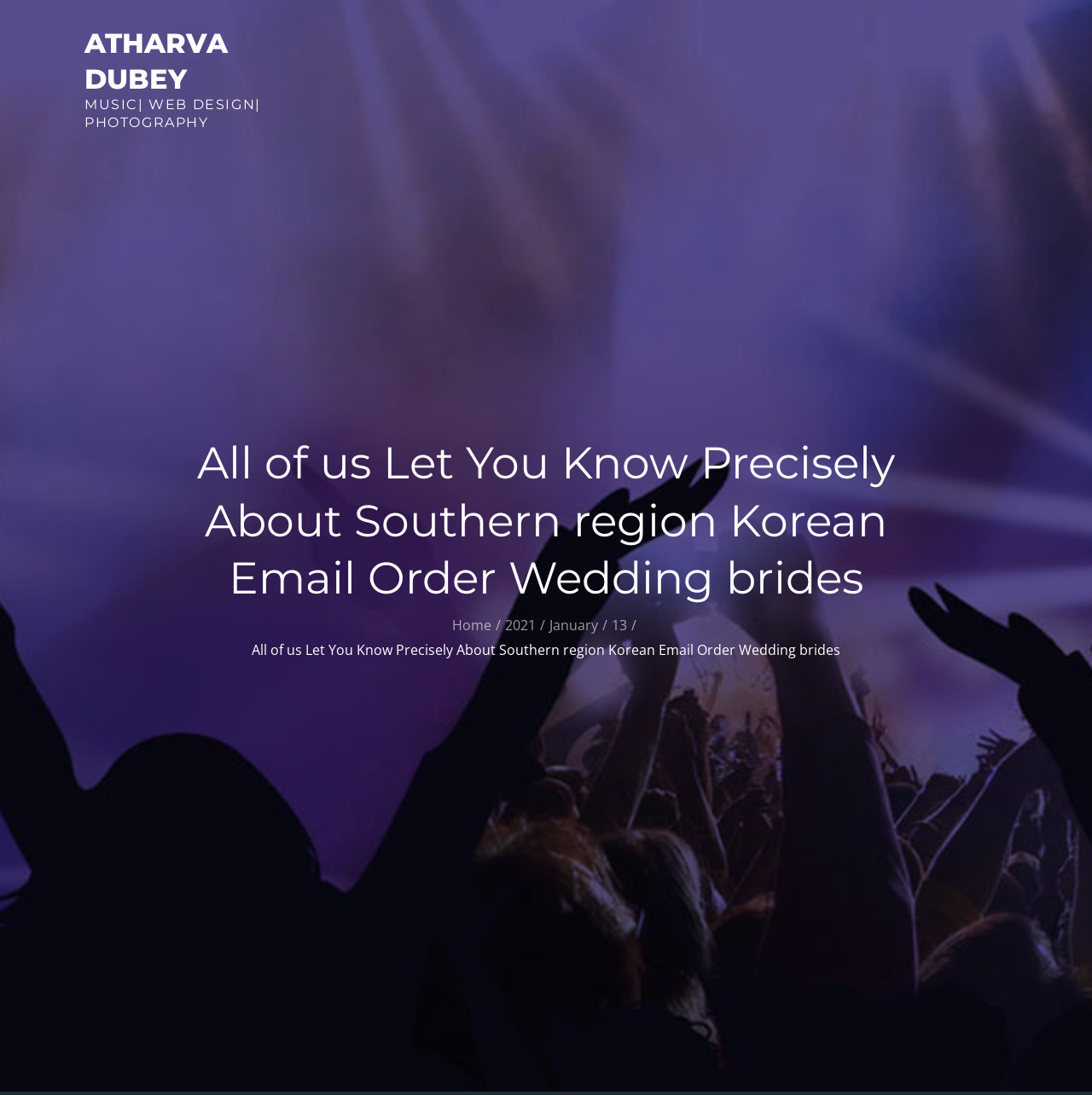Offer an extensive depiction of the webpage and its key elements.

The webpage appears to be a blog post or article about South Korean mail-order brides. At the top left of the page, there is a link to the author's name, "ATHARVA DUBEY", followed by a brief description of the author's interests, "MUSIC| WEB DESIGN| PHOTOGRAPHY". 

Below this section, there is a prominent heading that reads "All of us Let You Know Precisely About Southern region Korean Email Order Wedding brides". 

To the right of the heading, there is a navigation section labeled "Breadcrumbs" that displays a hierarchical path of links, including "Home", "2021", "January", and "13". These links are positioned in a horizontal row, with "Home" on the left and "13" on the right.

Further down the page, there is a repeated instance of the same heading, "All of us Let You Know Precisely About Southern region Korean Email Order Wedding brides", which suggests that this may be the title of the article or blog post.